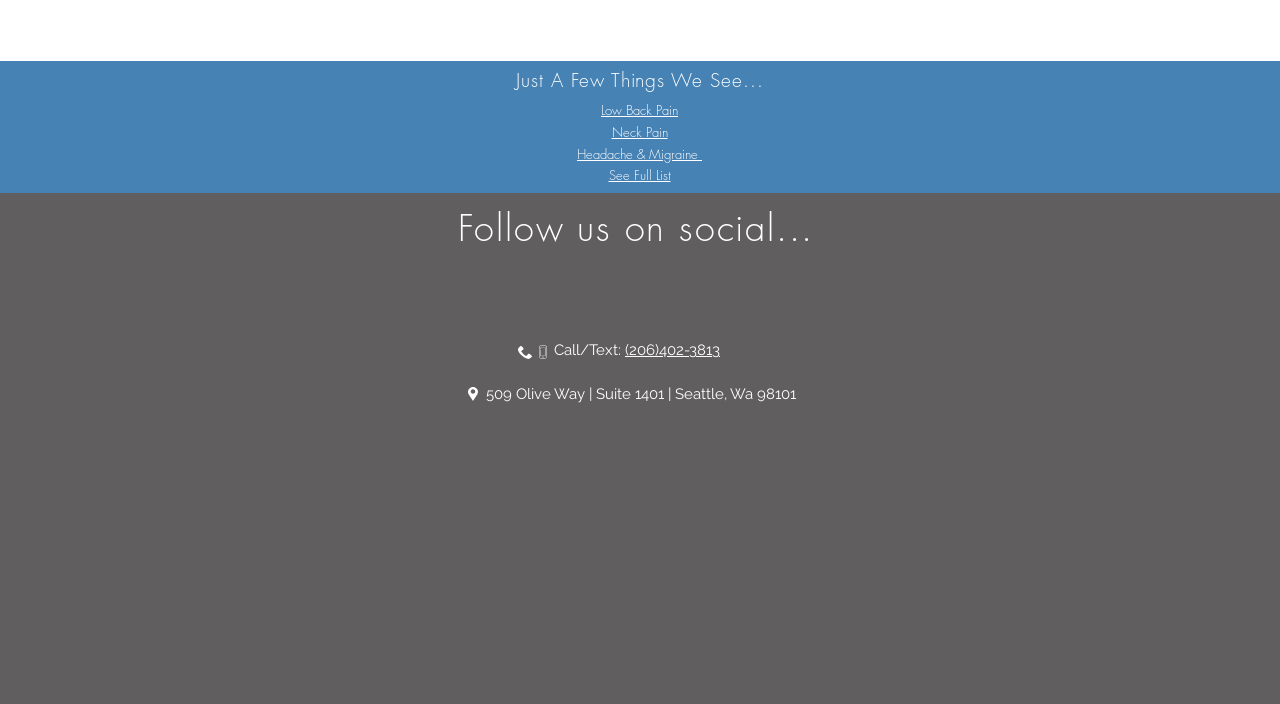Please identify the bounding box coordinates of the region to click in order to complete the given instruction: "View full list of services". The coordinates should be four float numbers between 0 and 1, i.e., [left, top, right, bottom].

[0.475, 0.239, 0.524, 0.26]